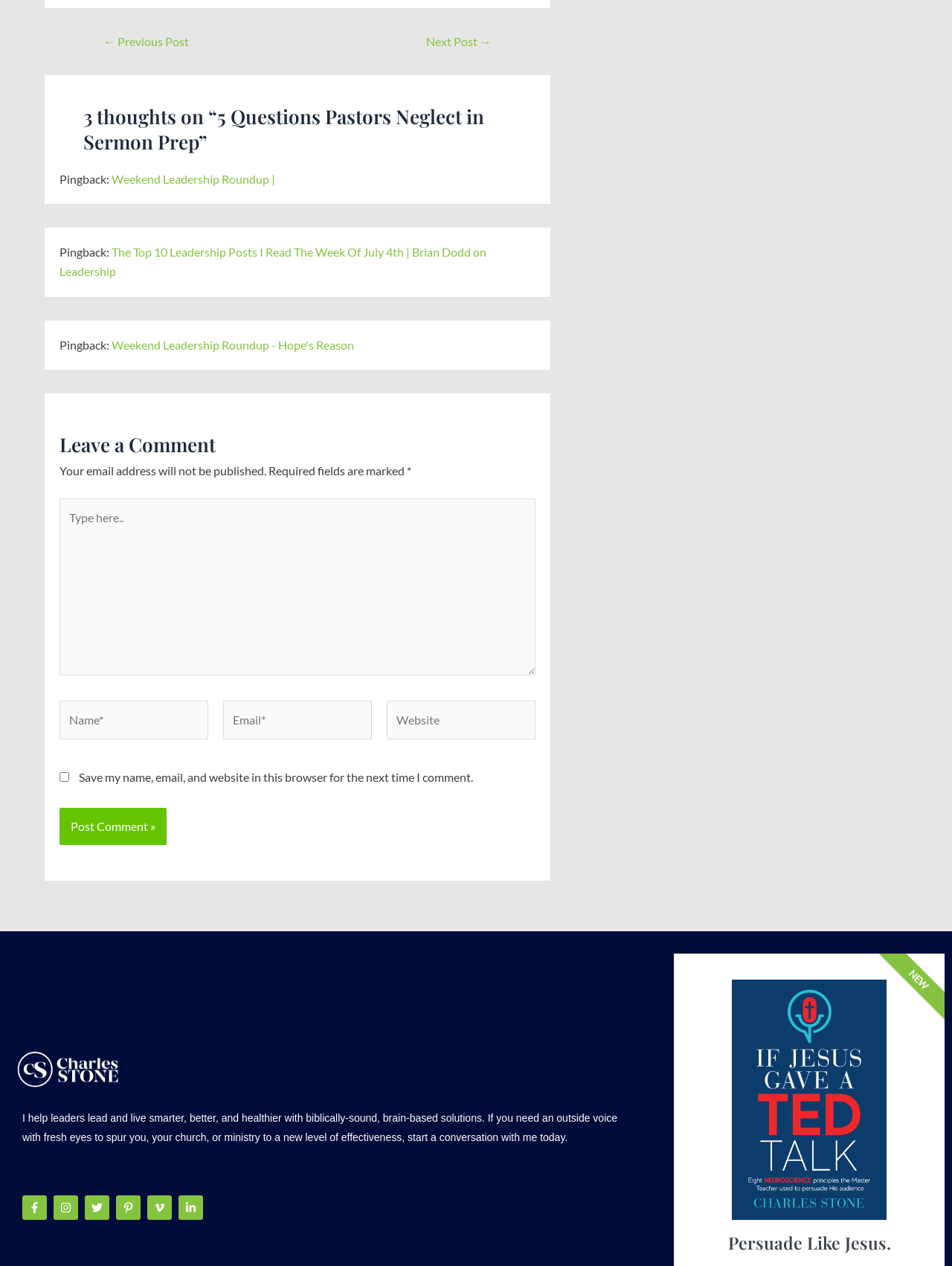Find and indicate the bounding box coordinates of the region you should select to follow the given instruction: "Click the 'Next Post →' link".

[0.429, 0.028, 0.535, 0.037]